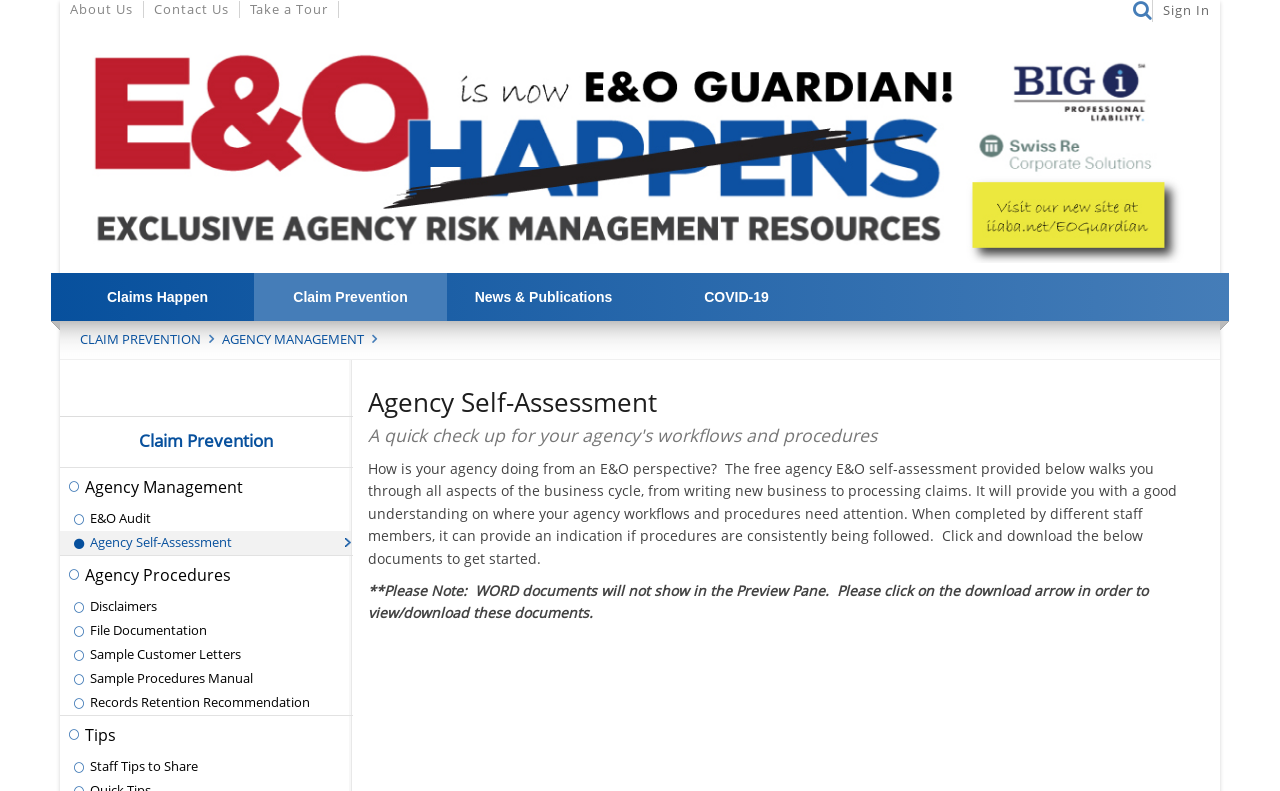Locate the bounding box coordinates of the segment that needs to be clicked to meet this instruction: "Click on the 'About Us' link".

[0.047, 0.001, 0.112, 0.023]